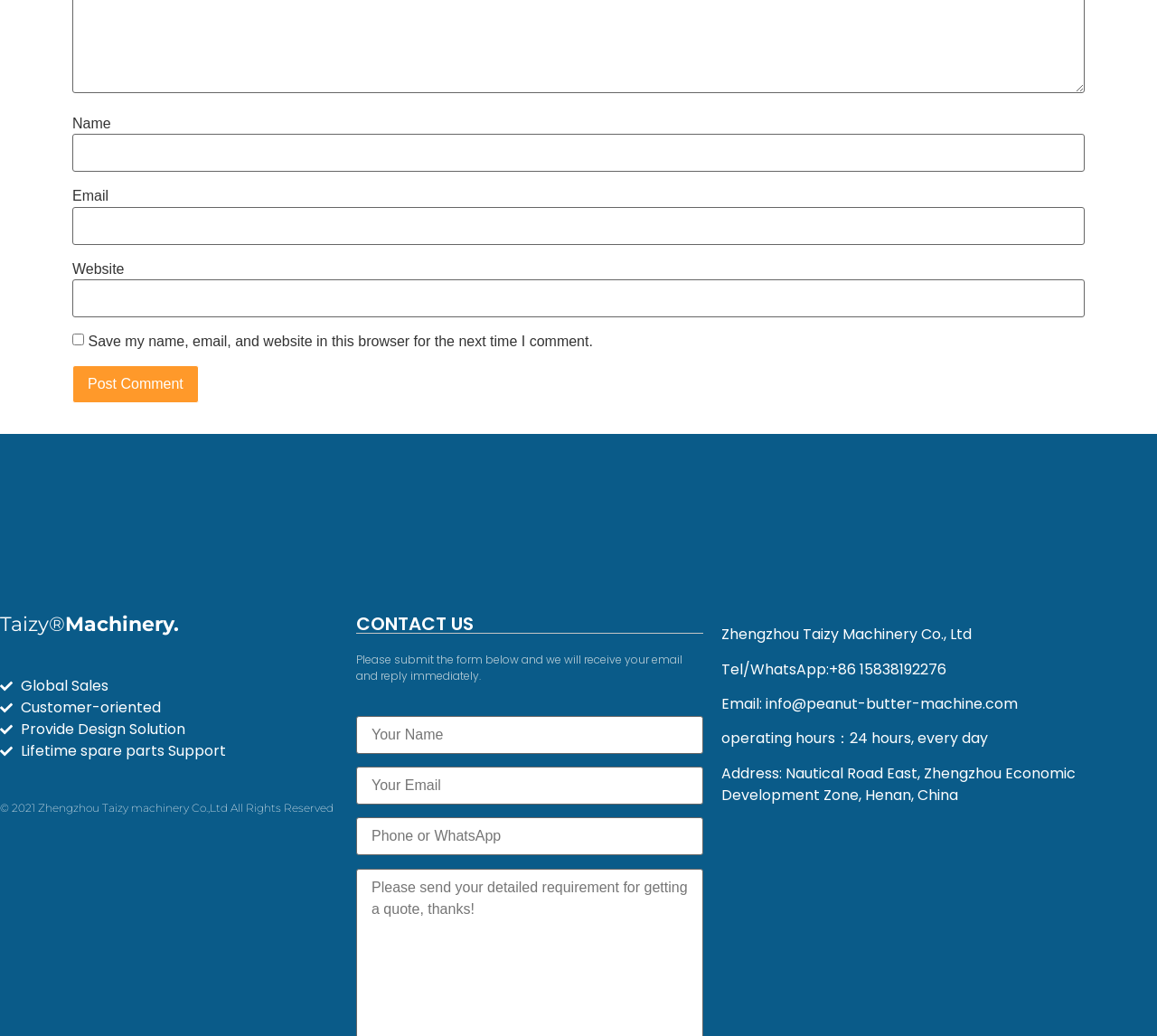Please determine the bounding box coordinates for the UI element described here. Use the format (top-left x, top-left y, bottom-right x, bottom-right y) with values bounded between 0 and 1: parent_node: Email aria-describedby="email-notes" name="email"

[0.062, 0.199, 0.938, 0.236]